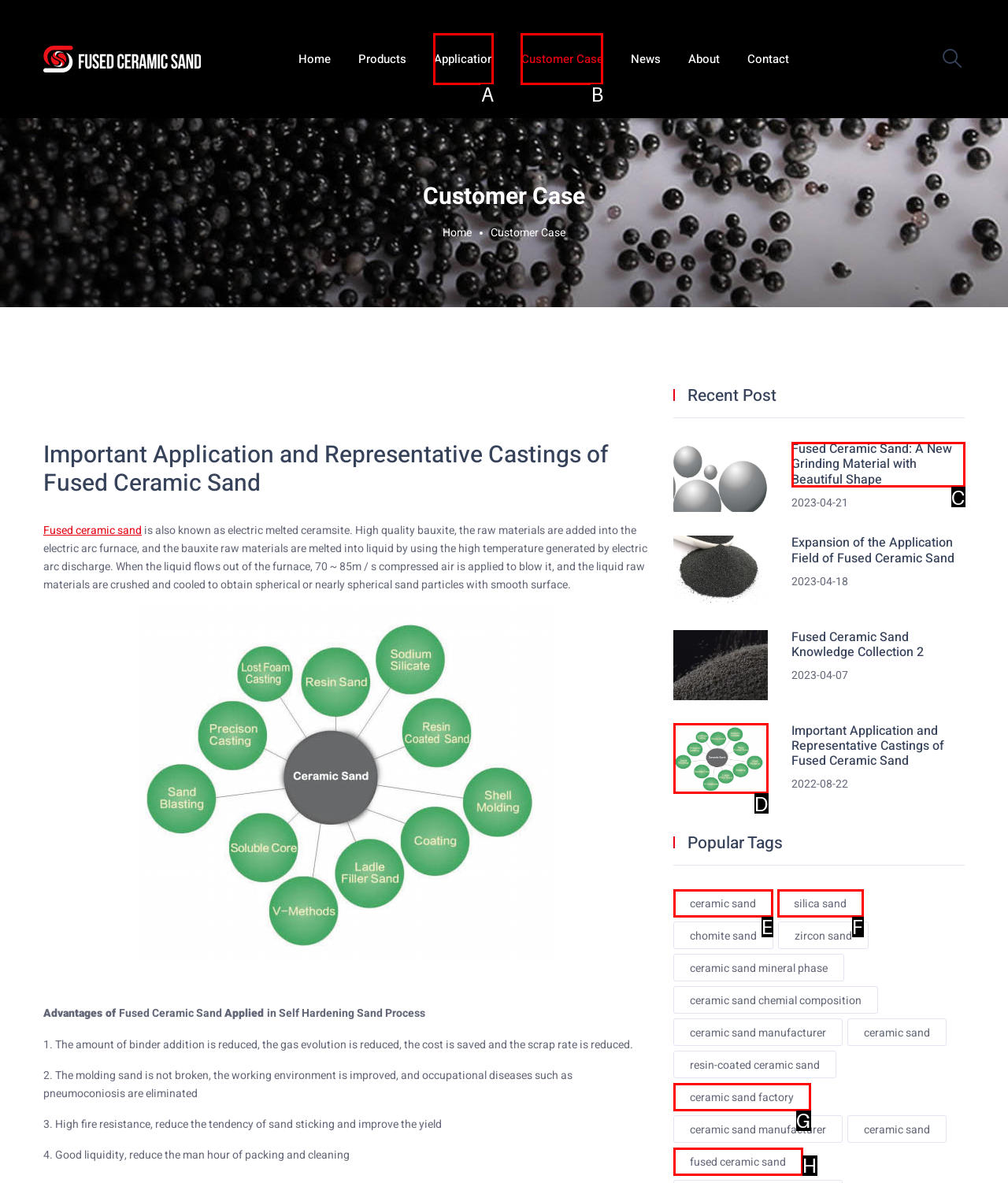Determine which UI element matches this description: ceramic sand
Reply with the appropriate option's letter.

E